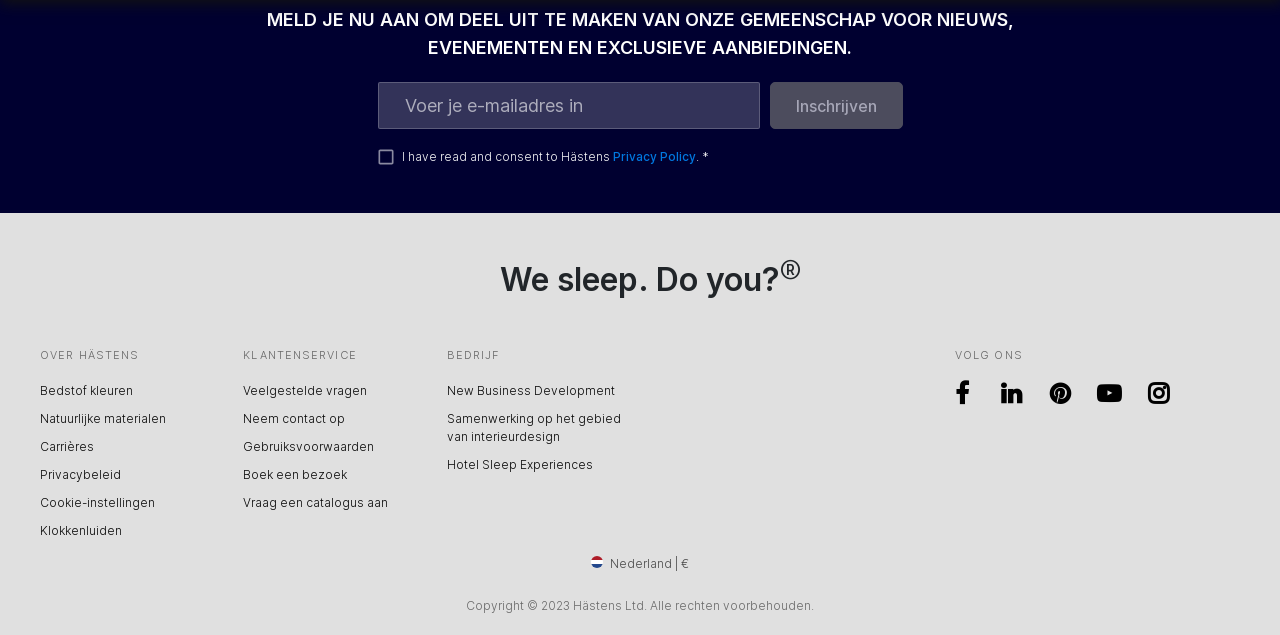Identify the bounding box coordinates of the part that should be clicked to carry out this instruction: "Click Inschrijven button".

[0.601, 0.129, 0.705, 0.203]